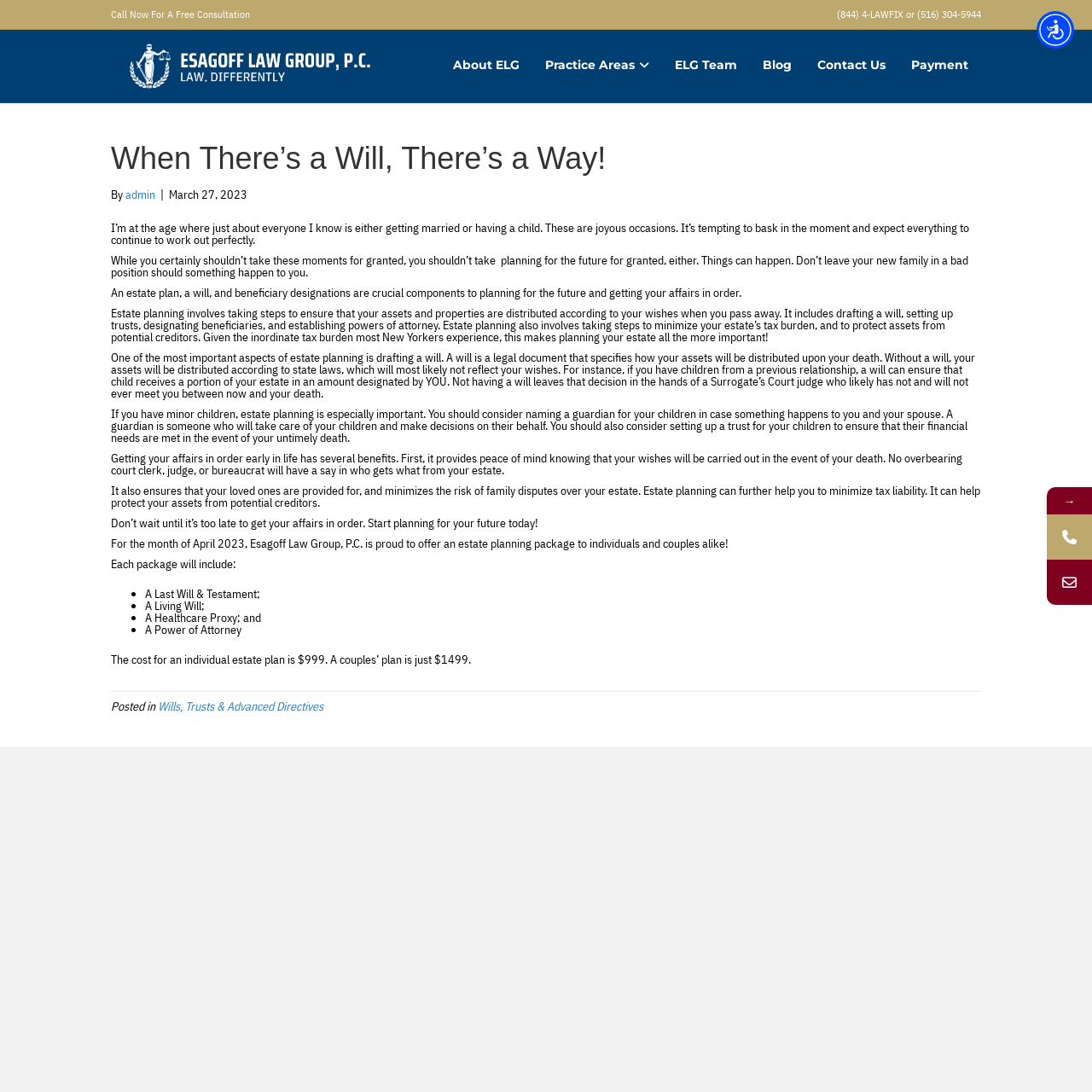Find the bounding box coordinates of the element I should click to carry out the following instruction: "Read the blog".

[0.687, 0.041, 0.737, 0.08]